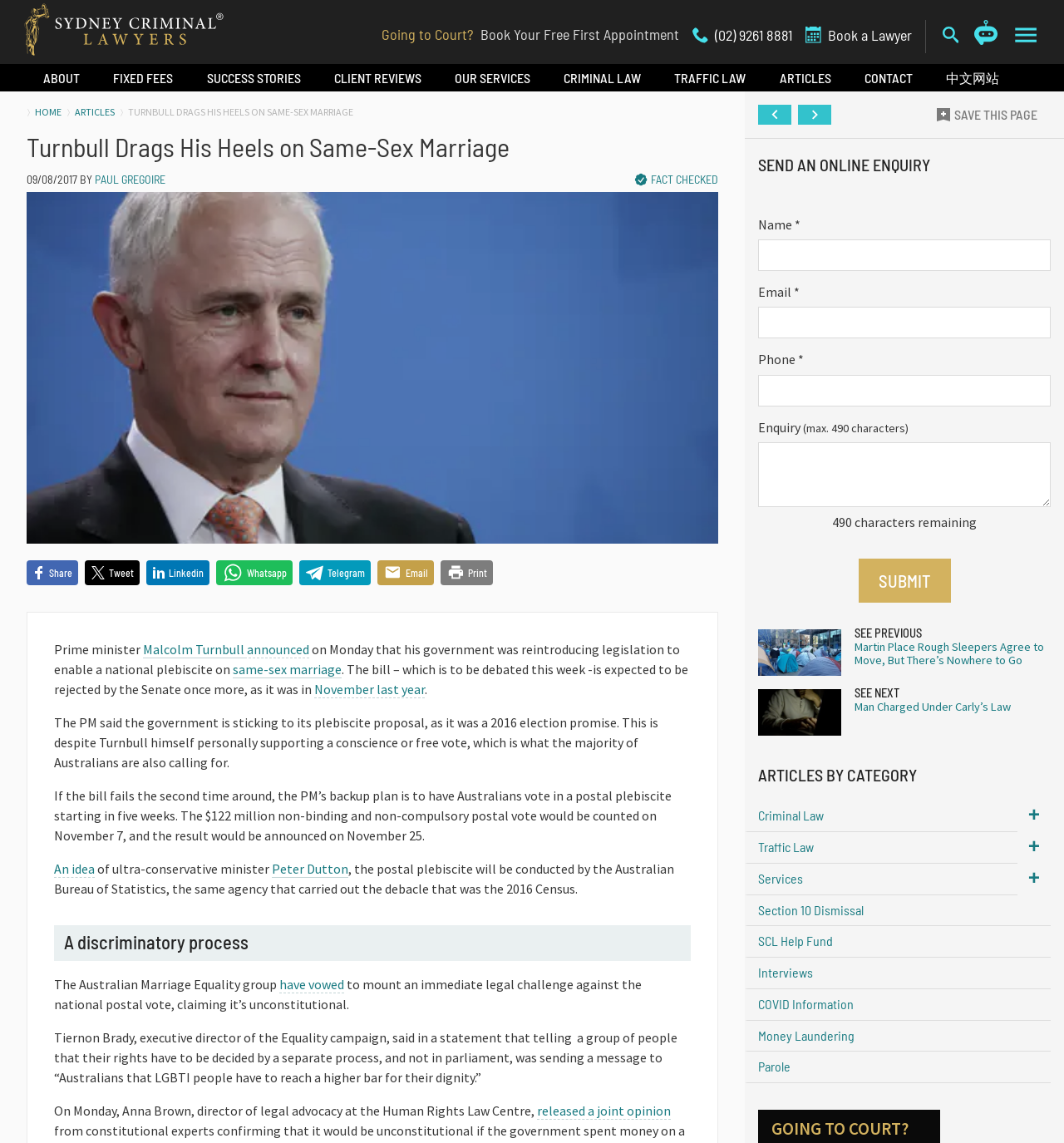Please give the bounding box coordinates of the area that should be clicked to fulfill the following instruction: "Access the Resource hub". The coordinates should be in the format of four float numbers from 0 to 1, i.e., [left, top, right, bottom].

None